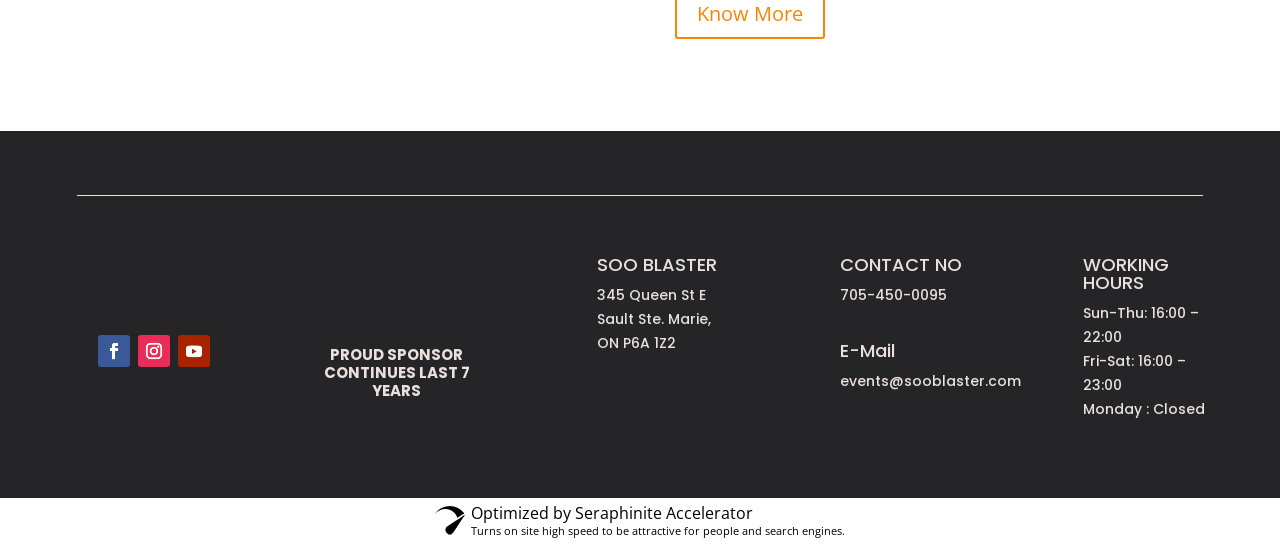Respond with a single word or phrase to the following question: What are the working hours on Friday and Saturday?

16:00 – 23:00